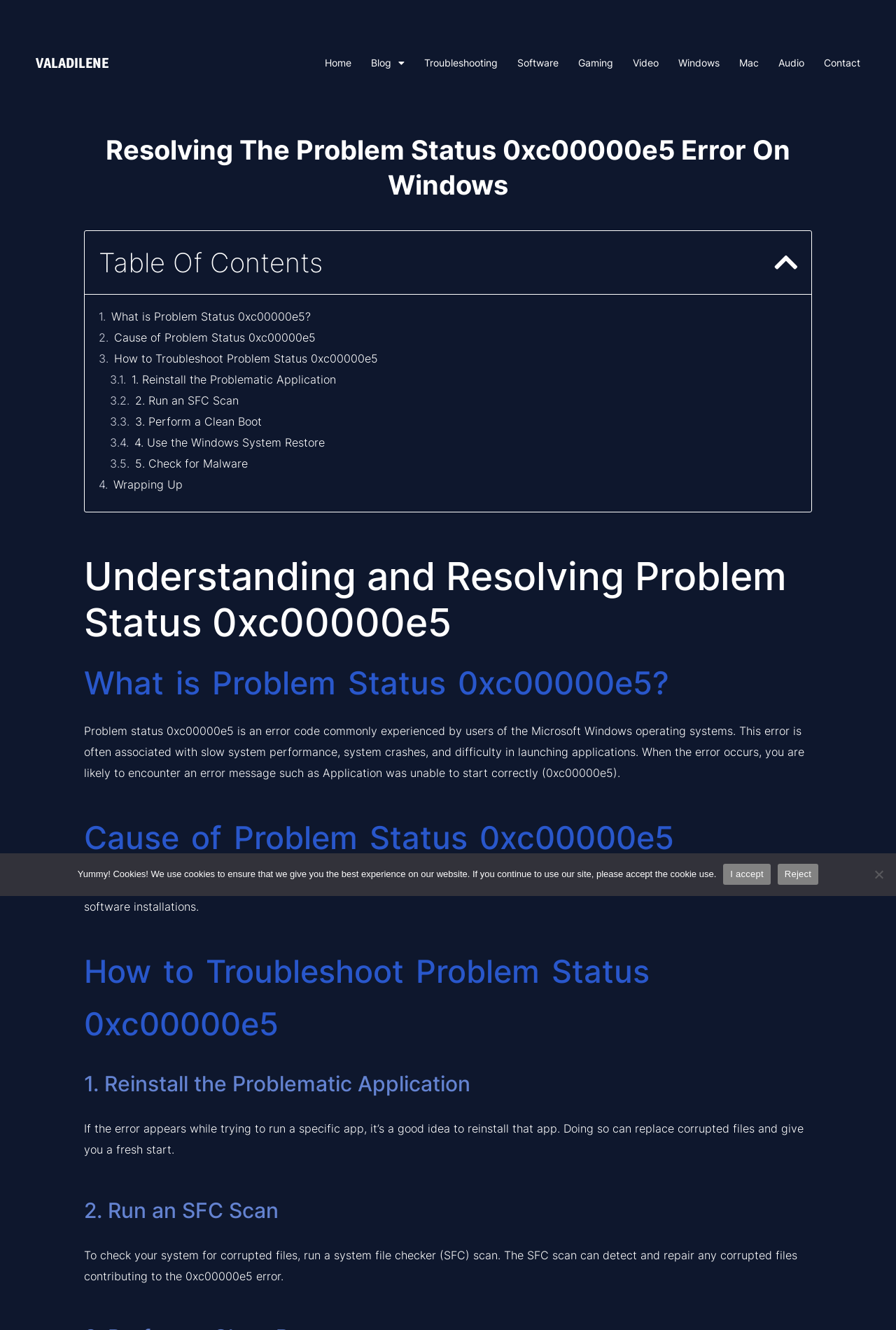Show me the bounding box coordinates of the clickable region to achieve the task as per the instruction: "Click on the 'Troubleshooting' link".

[0.473, 0.036, 0.555, 0.058]